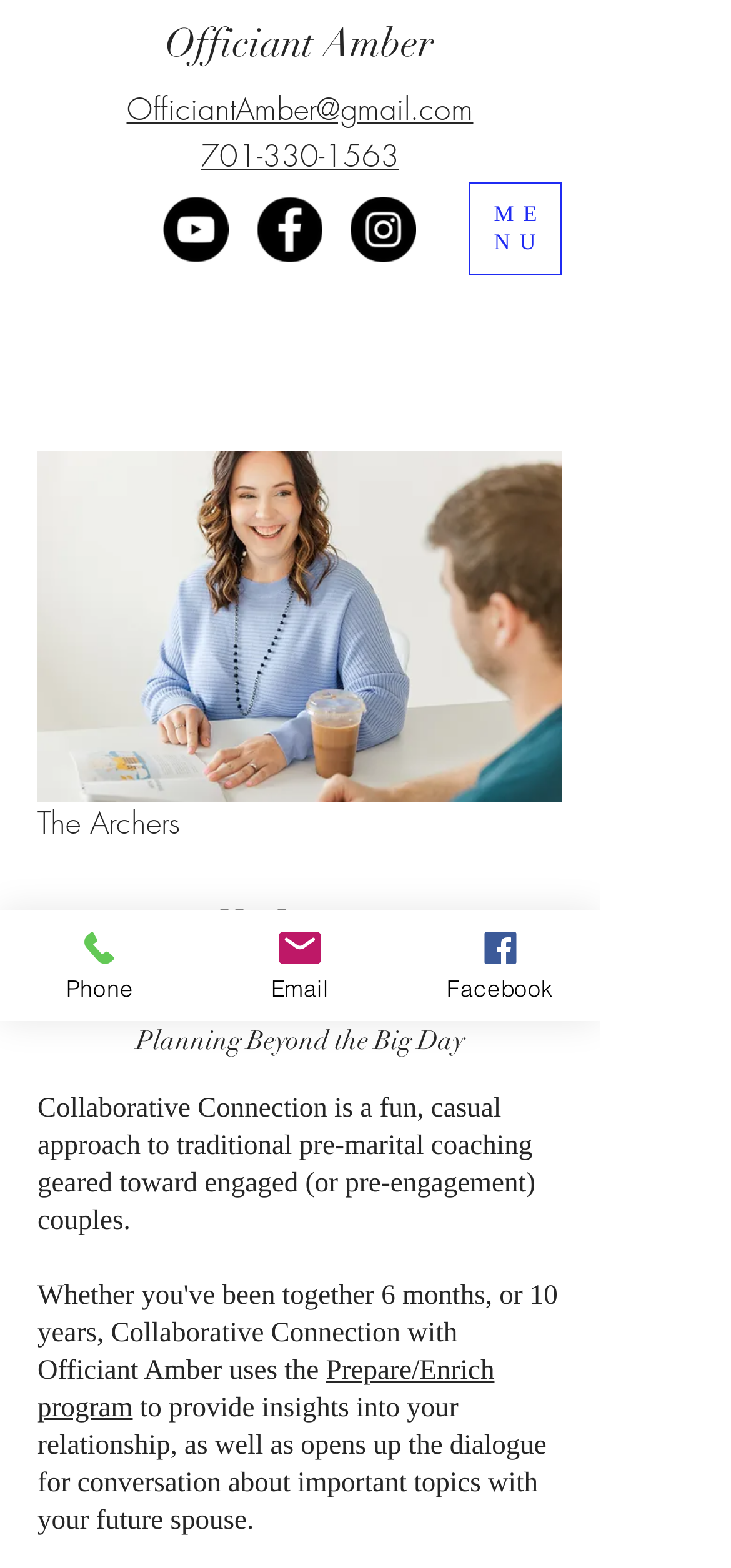Find the bounding box coordinates for the UI element whose description is: "Prepare/Enrich program". The coordinates should be four float numbers between 0 and 1, in the format [left, top, right, bottom].

[0.051, 0.865, 0.676, 0.908]